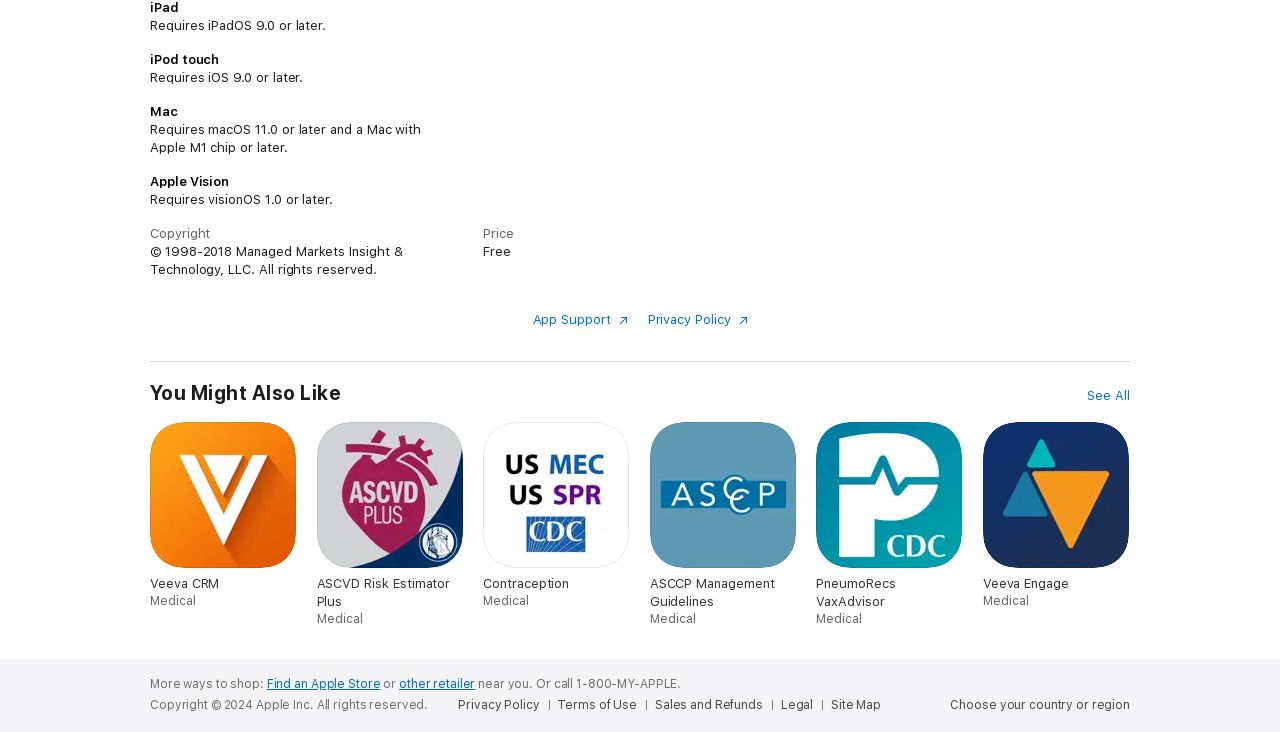Identify and provide the bounding box coordinates of the UI element described: "Legal". The coordinates should be formatted as [left, top, right, bottom], with each number being a float between 0 and 1.

[0.61, 0.952, 0.642, 0.974]